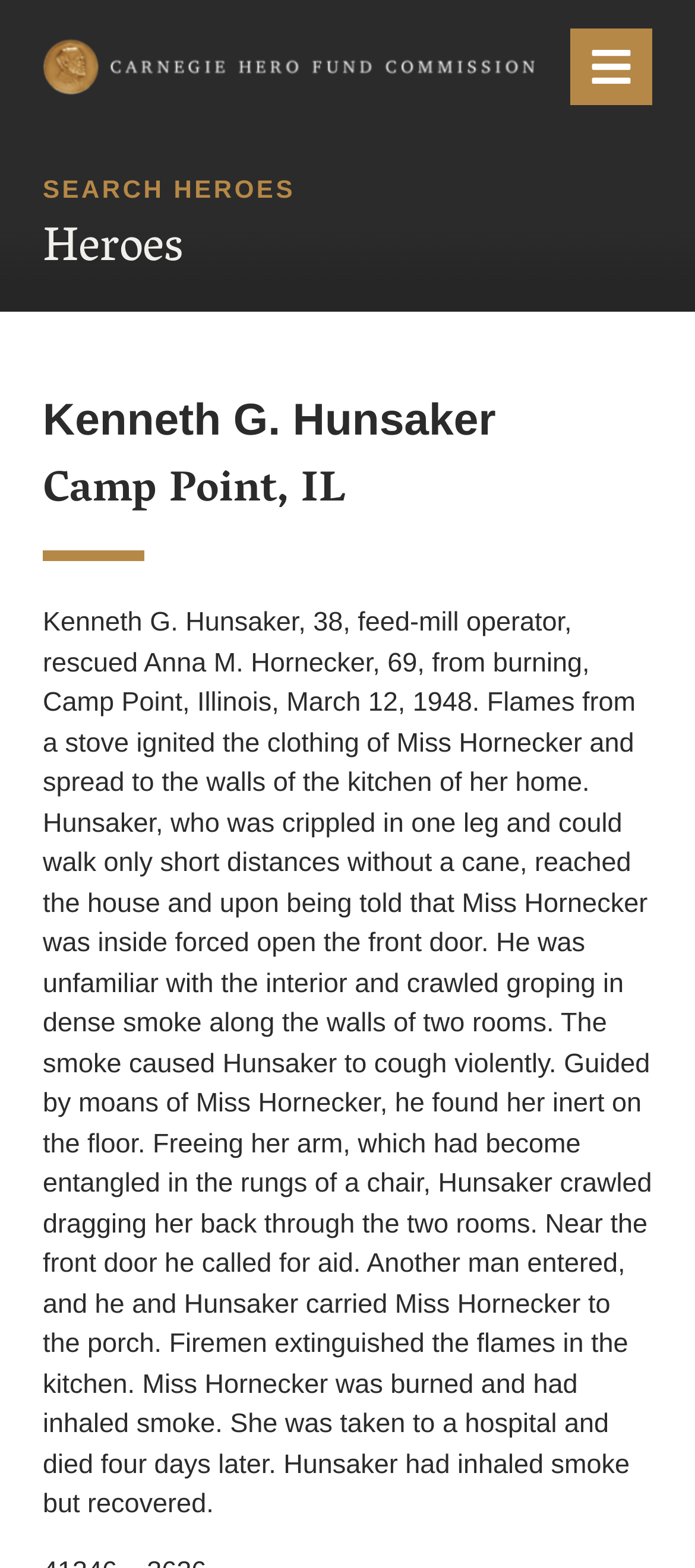What caused the fire in Anna M. Hornecker's home?
Please answer the question with a detailed response using the information from the screenshot.

I found the answer by reading the text description of the rescue, which states 'Flames from a stove ignited the clothing of Miss Hornecker...'.